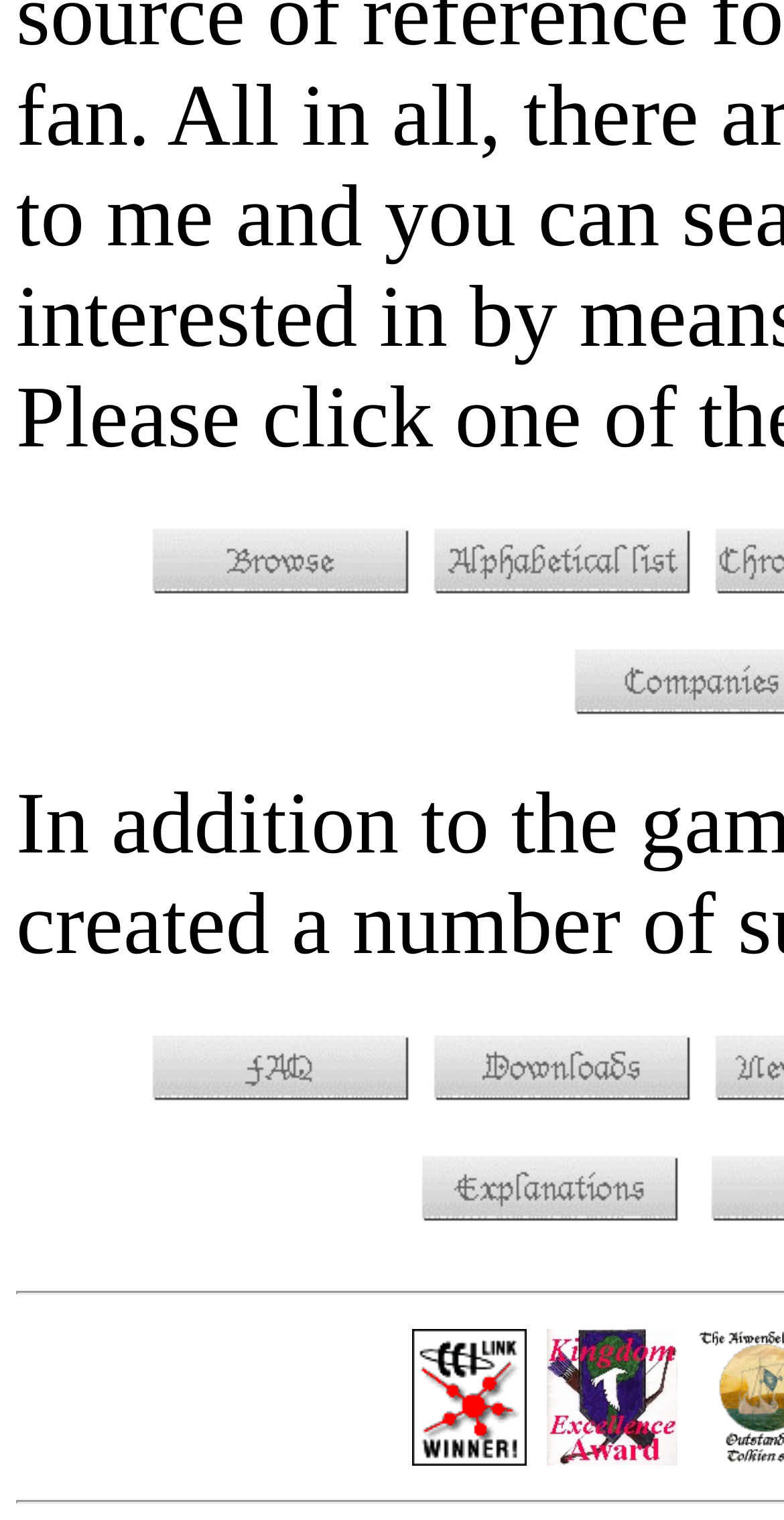Refer to the image and offer a detailed explanation in response to the question: How many table cells are there in the webpage?

There are two table cells in the webpage, one containing 'CCI Link Winner' and the other containing 'Kingdom Excellence Award', both located at the bottom of the webpage.